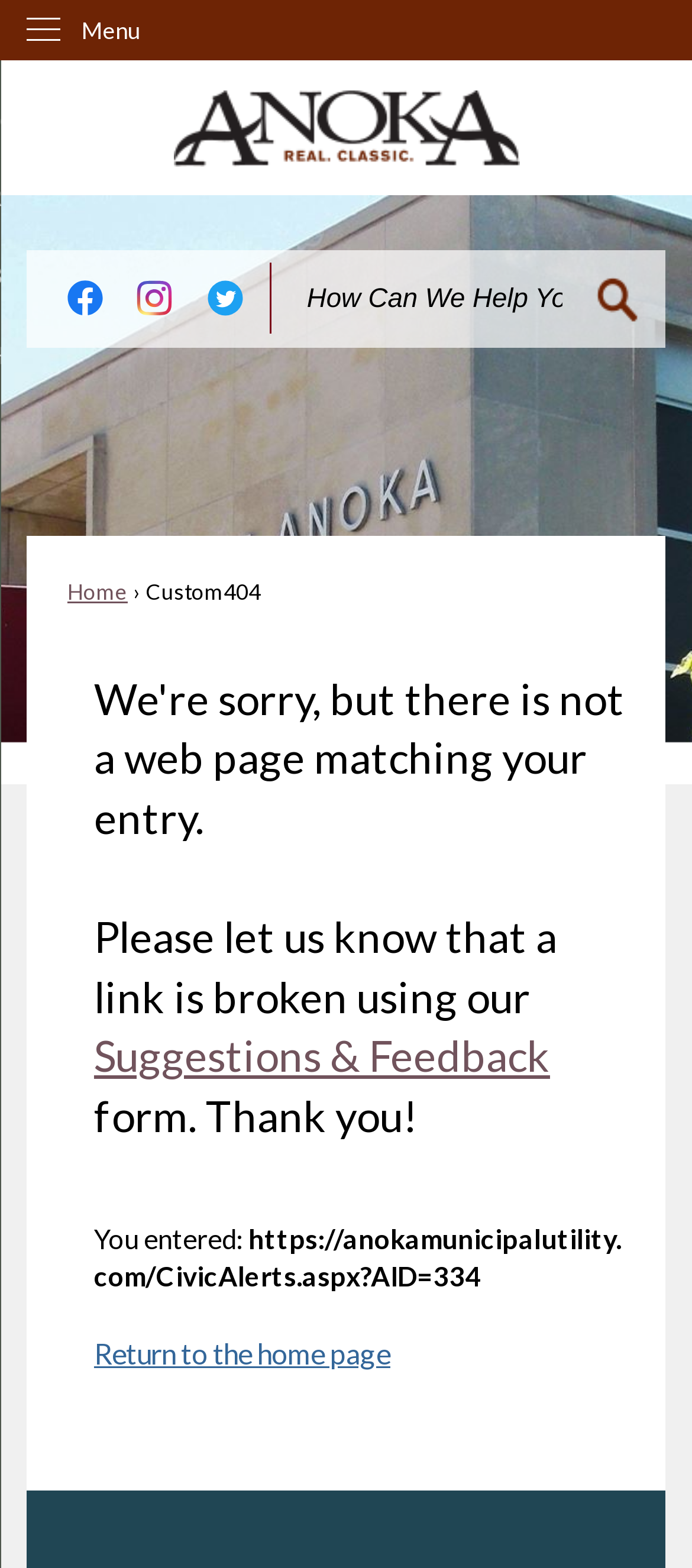What is the purpose of the search box?
Utilize the image to construct a detailed and well-explained answer.

The search box is located in the top right corner of the webpage, and it allows users to search for specific content within the website. The presence of a 'Go to Site Search' button next to the search box suggests that it is used for searching the website.